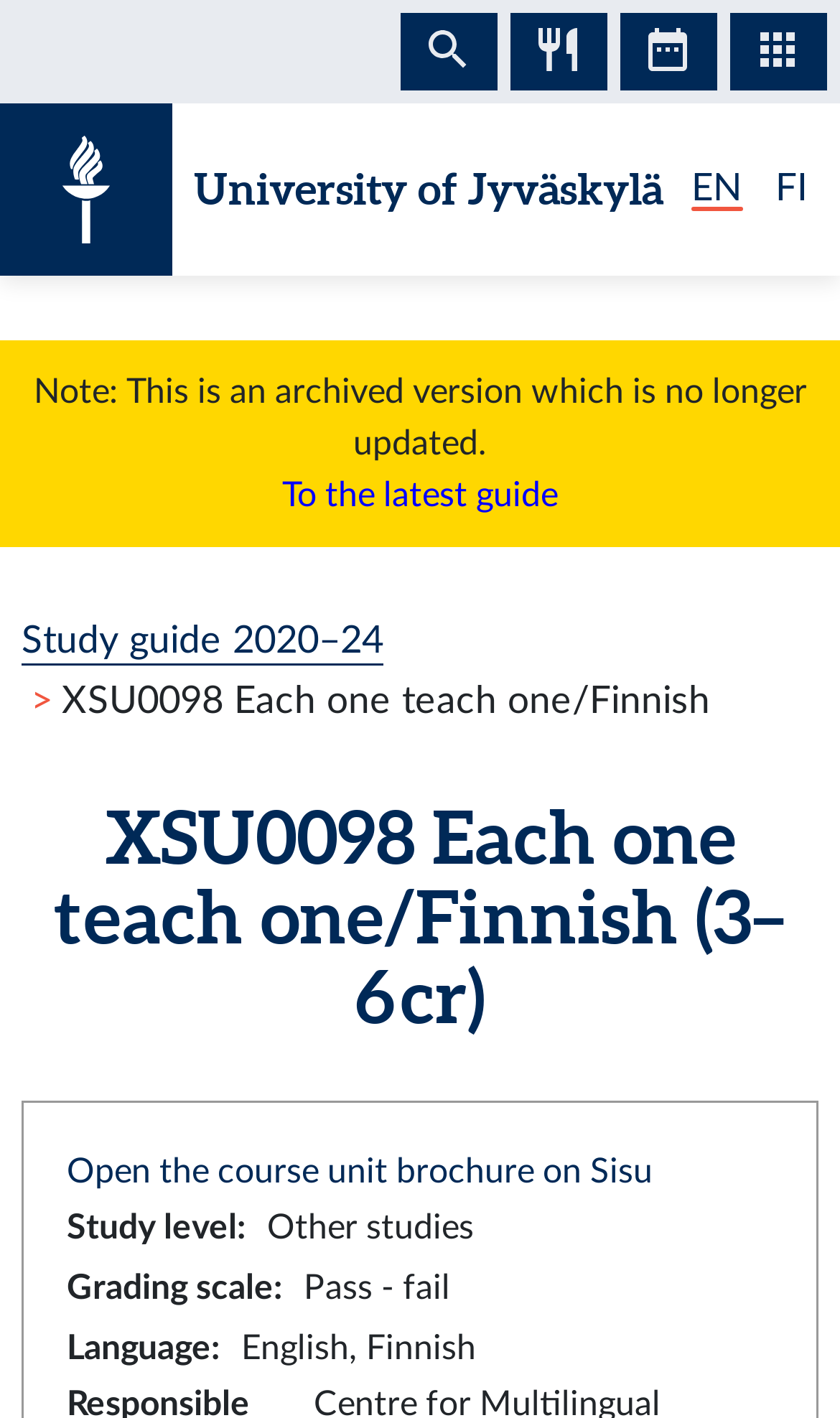Give a one-word or short phrase answer to the question: 
Where can I find more information about the course unit?

Sisu